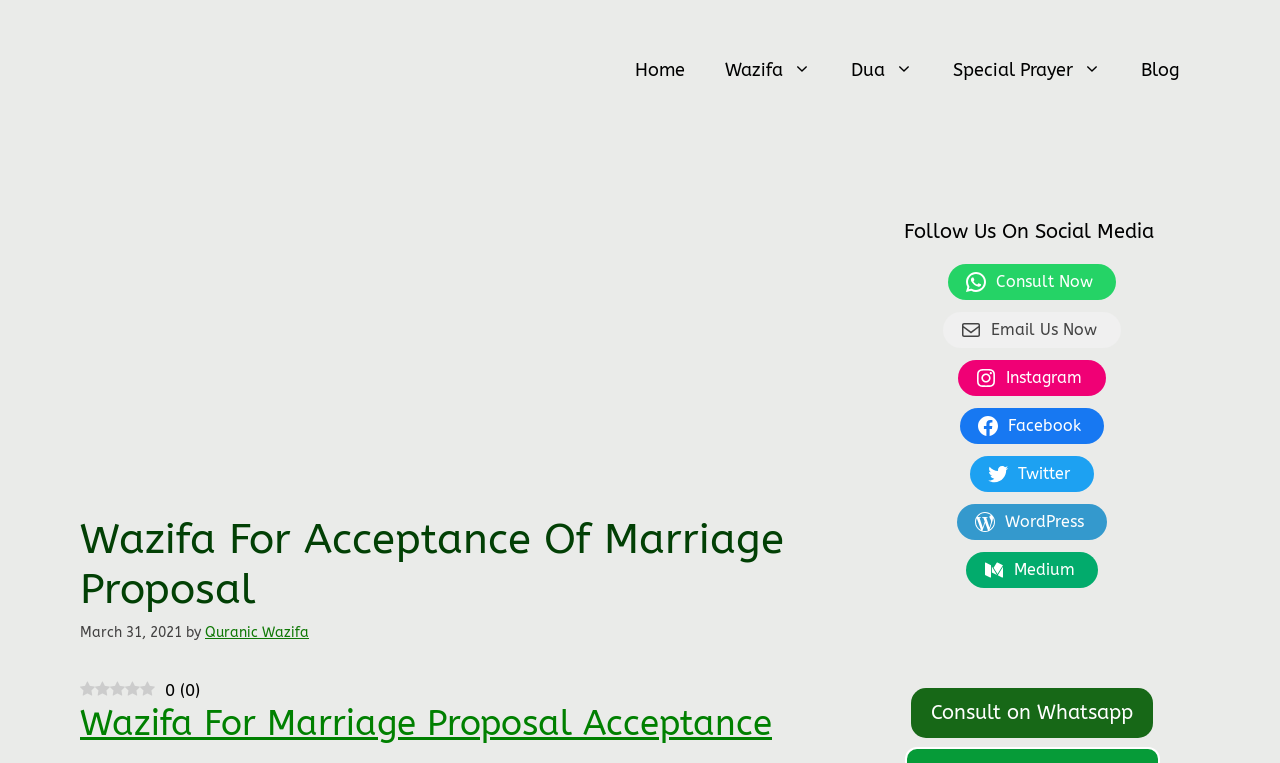Please provide a one-word or short phrase answer to the question:
What is the purpose of the website?

To provide wazifa for marriage proposal acceptance